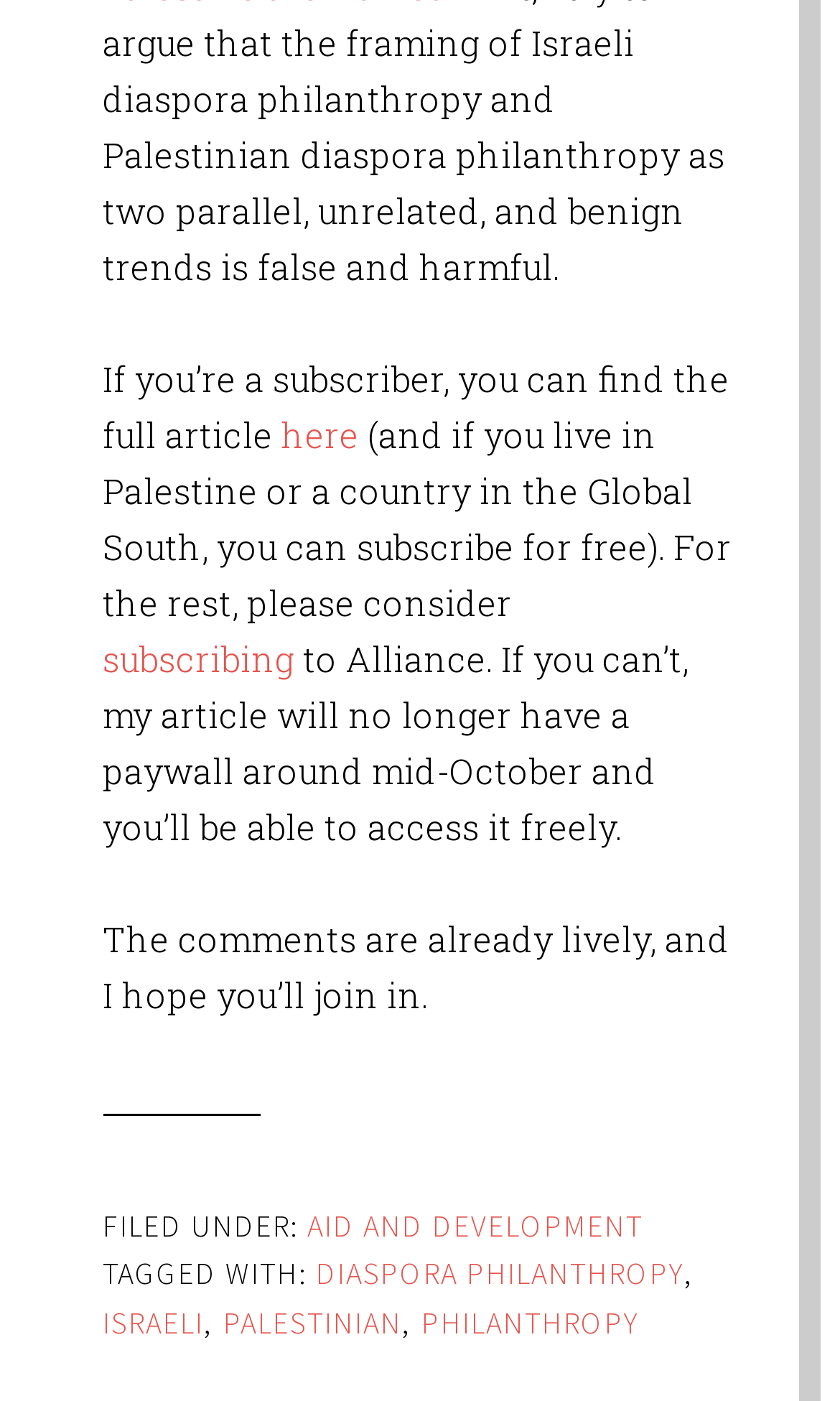What is the author's suggestion for non-subscribers?
Based on the image, give a one-word or short phrase answer.

Subscribe or wait until mid-October